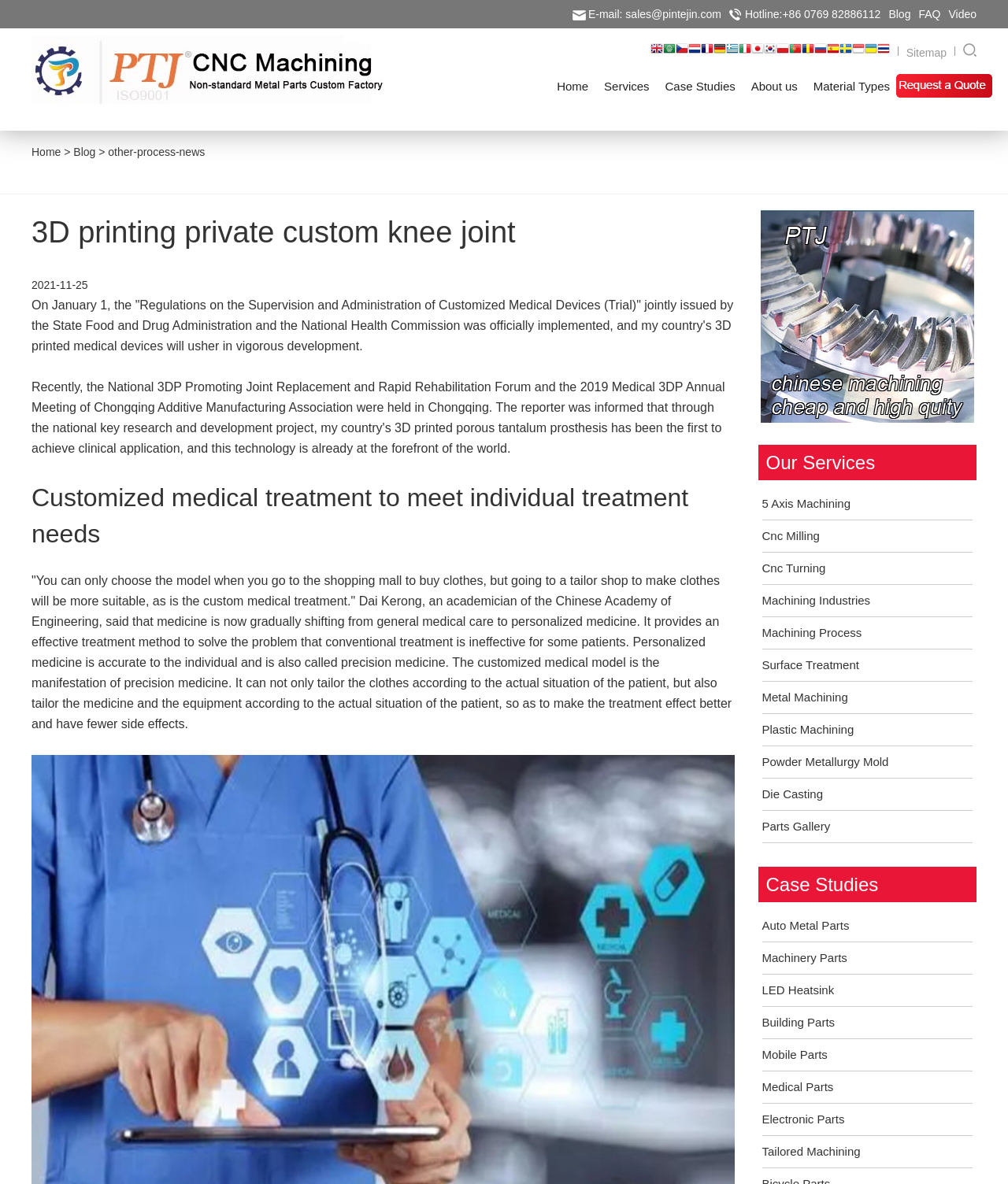Given the element description "parent_node: Sitemap title="German"" in the screenshot, predict the bounding box coordinates of that UI element.

[0.708, 0.036, 0.72, 0.055]